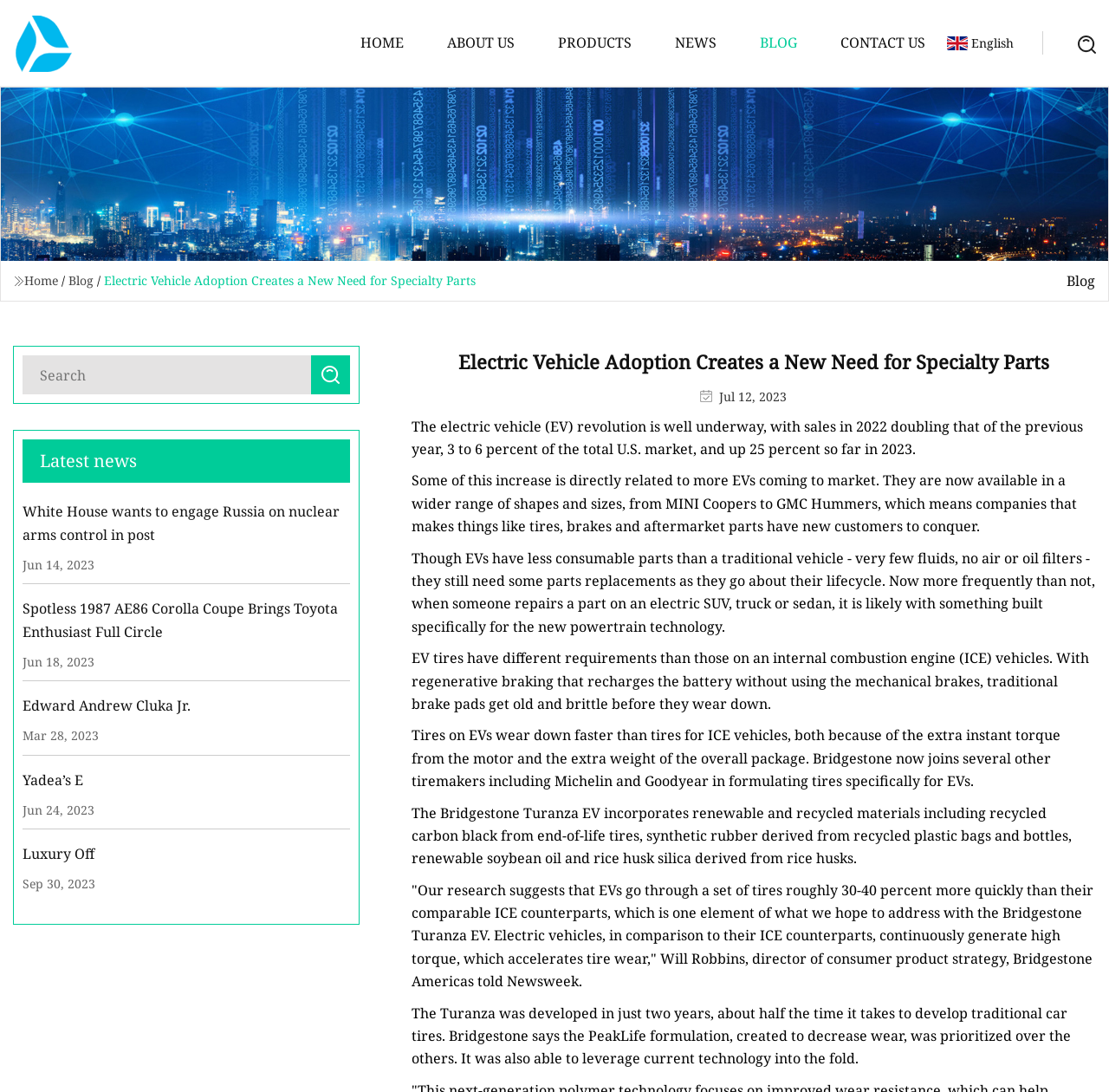Please identify the bounding box coordinates of the clickable area that will allow you to execute the instruction: "Search for something".

None